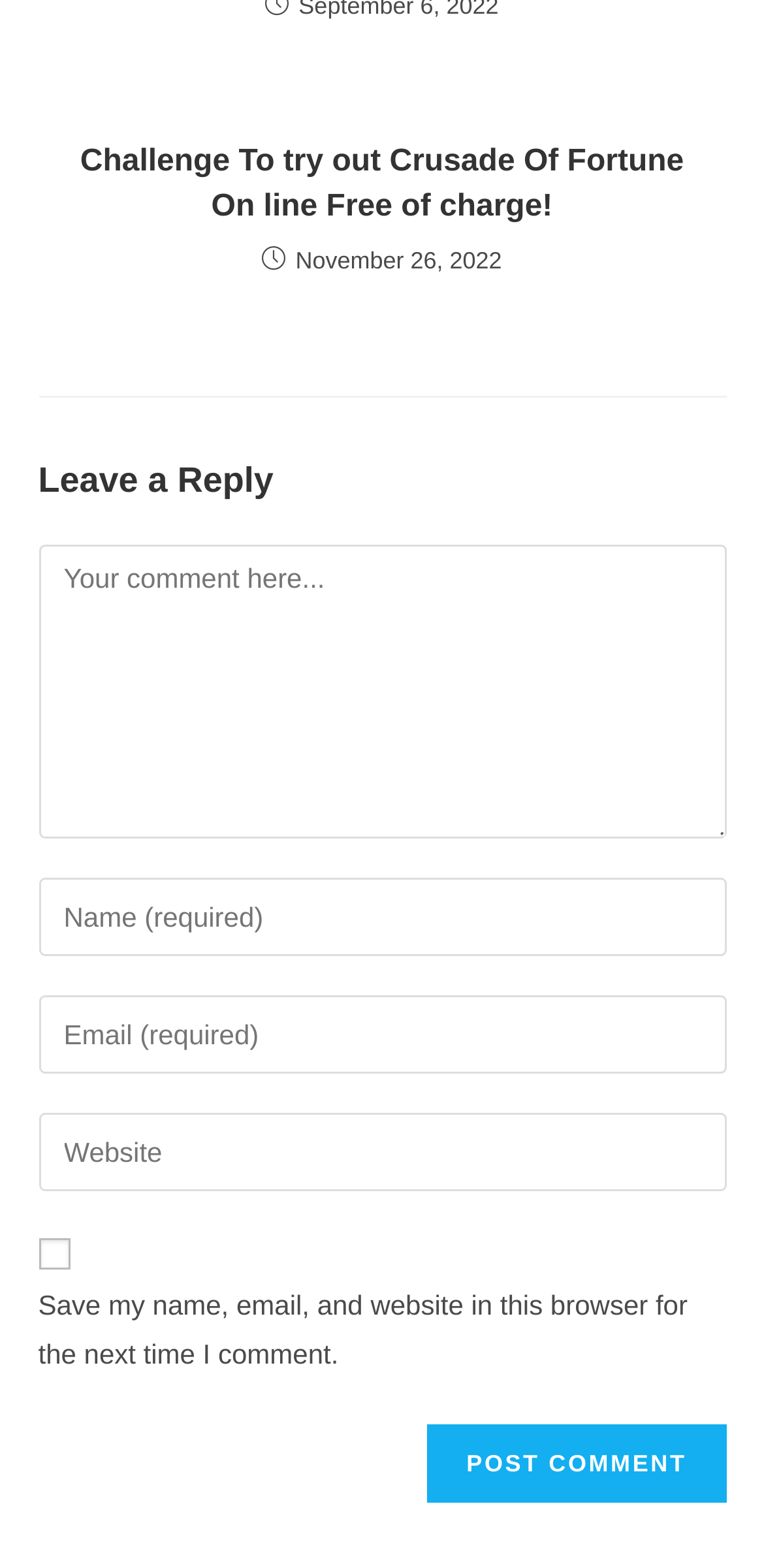Please give a succinct answer using a single word or phrase:
What is the date of the article?

November 26, 2022